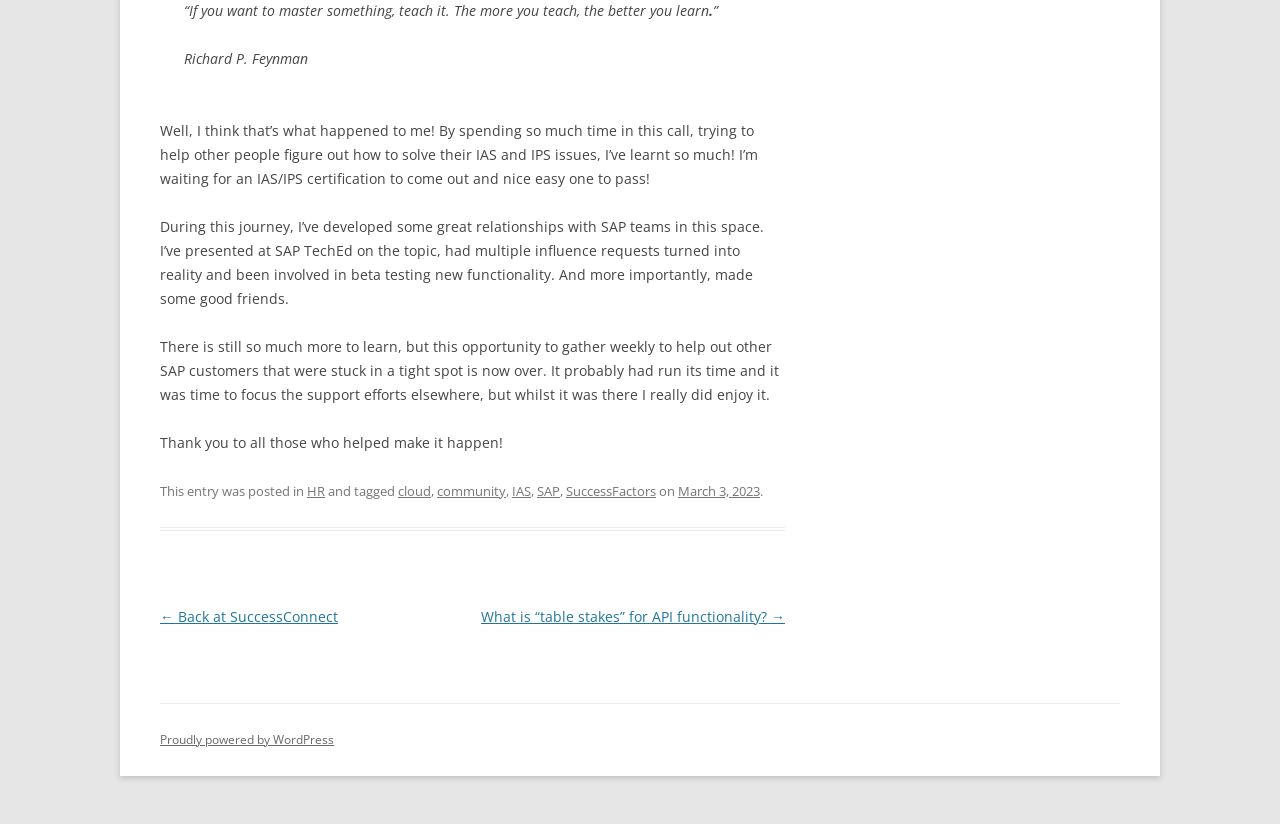Please mark the bounding box coordinates of the area that should be clicked to carry out the instruction: "Click the 'HR' link".

[0.24, 0.585, 0.254, 0.606]